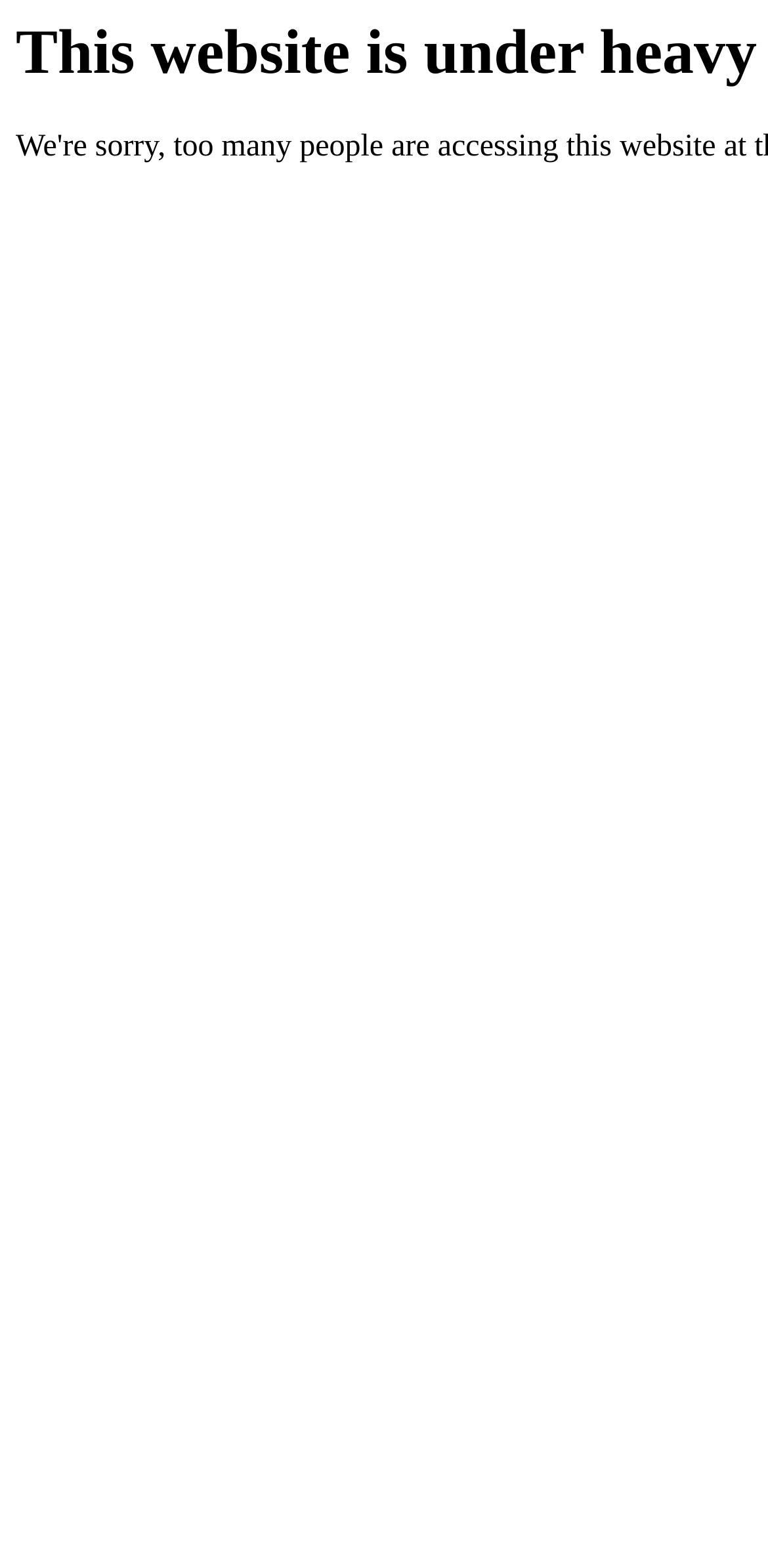Can you find and provide the title of the webpage?

This website is under heavy load